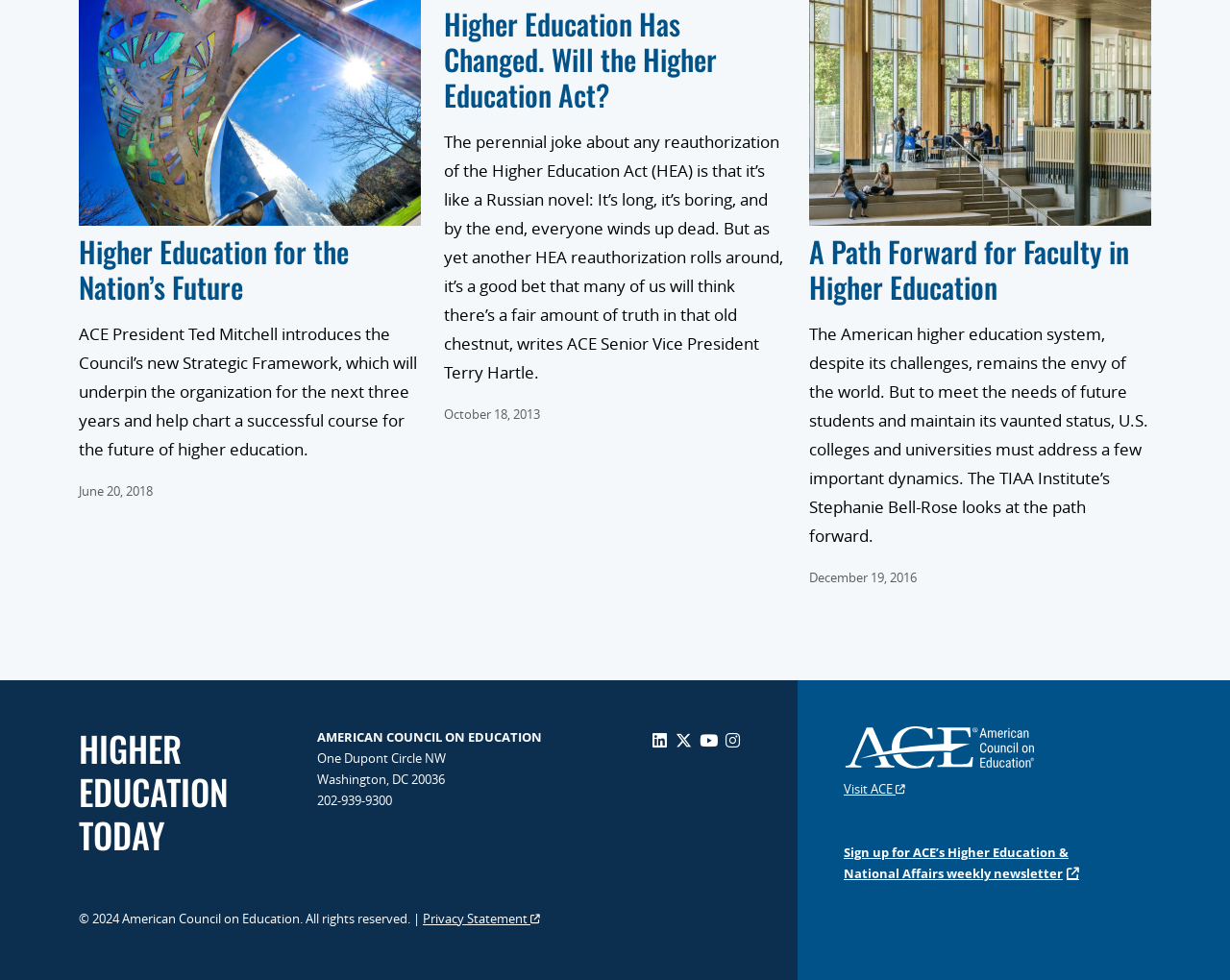Please determine the bounding box coordinates of the area that needs to be clicked to complete this task: 'View the Higher Education TODAY page'. The coordinates must be four float numbers between 0 and 1, formatted as [left, top, right, bottom].

[0.064, 0.737, 0.186, 0.877]